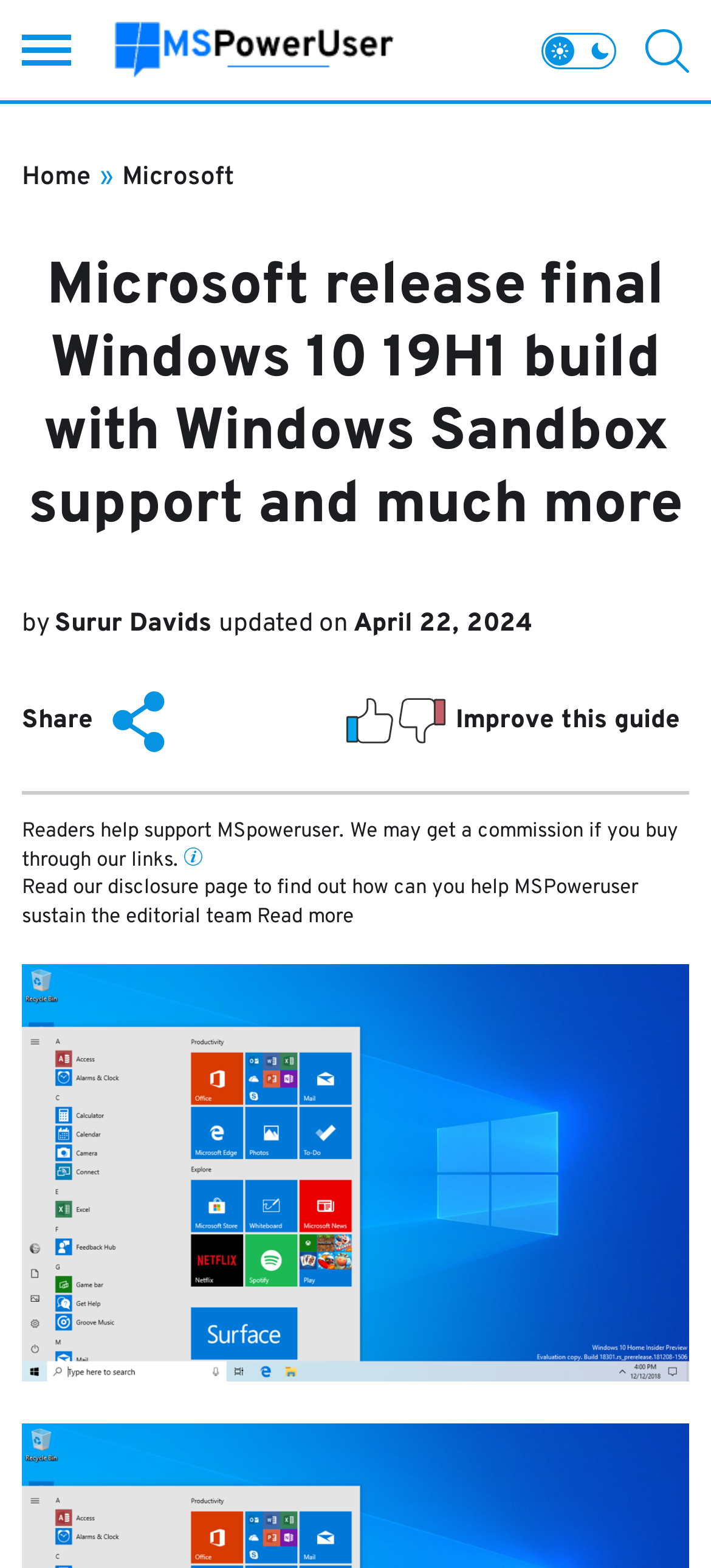Bounding box coordinates are specified in the format (top-left x, top-left y, bottom-right x, bottom-right y). All values are floating point numbers bounded between 0 and 1. Please provide the bounding box coordinate of the region this sentence describes: Surur Davids

[0.077, 0.388, 0.308, 0.408]